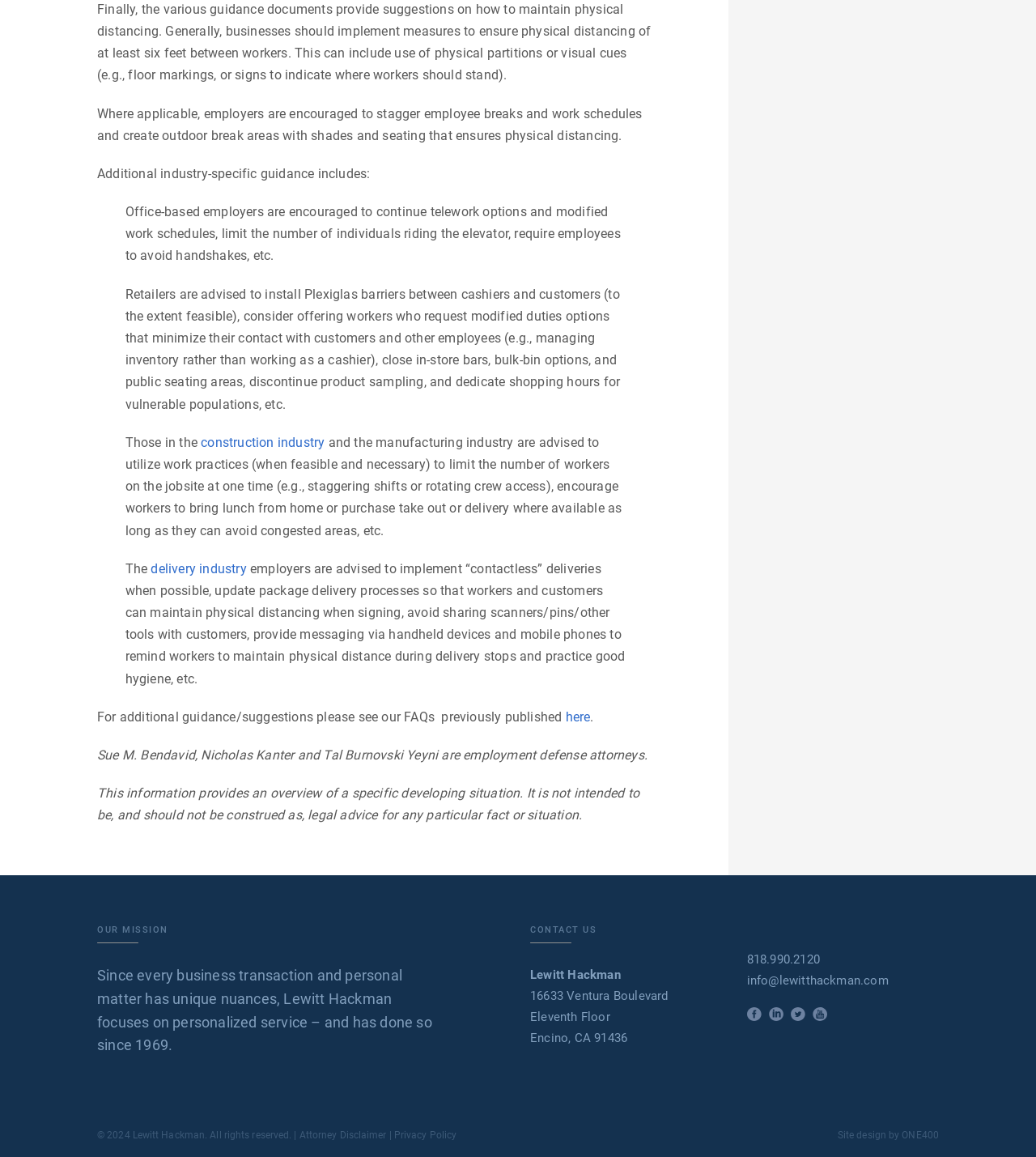Could you specify the bounding box coordinates for the clickable section to complete the following instruction: "Click the 'info@lewitthackman.com' link"?

[0.721, 0.841, 0.858, 0.853]